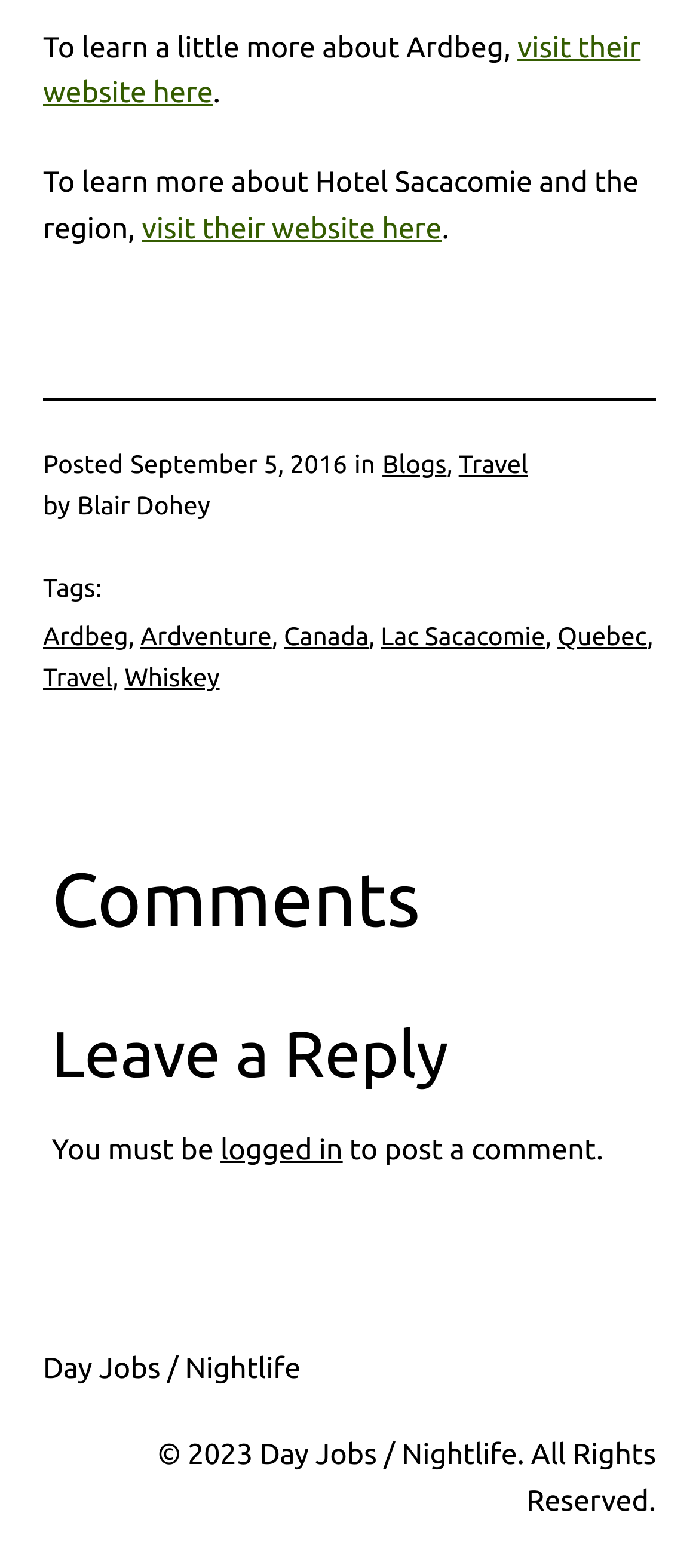Who is the author of the article?
Please provide a comprehensive and detailed answer to the question.

I found the author's name by looking at the section that says 'by' followed by the author's name. The author's name is 'Blair Dohey'.